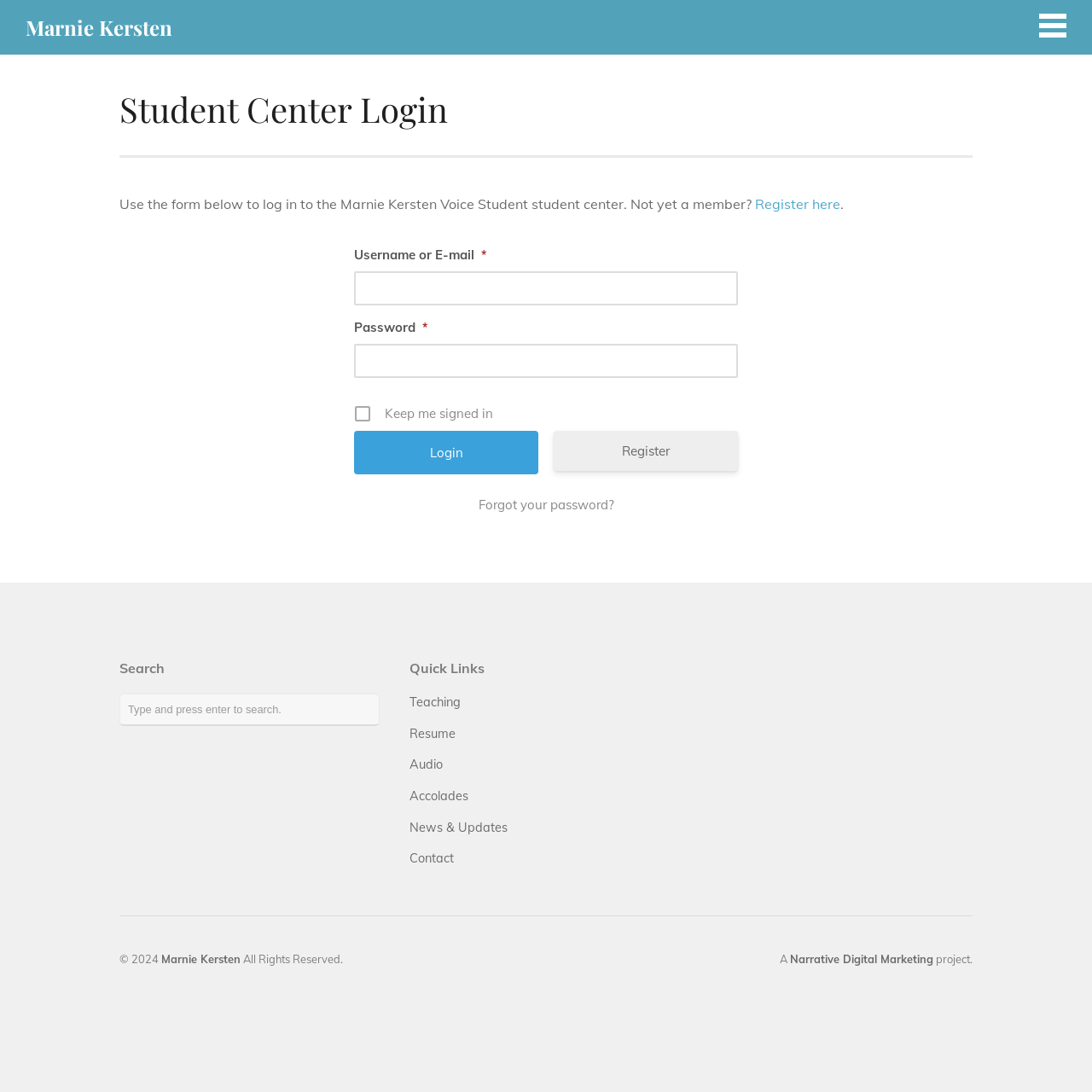Identify and provide the bounding box coordinates of the UI element described: "parent_node: Marnie Kersten". The coordinates should be formatted as [left, top, right, bottom], with each number being a float between 0 and 1.

[0.952, 0.012, 0.977, 0.034]